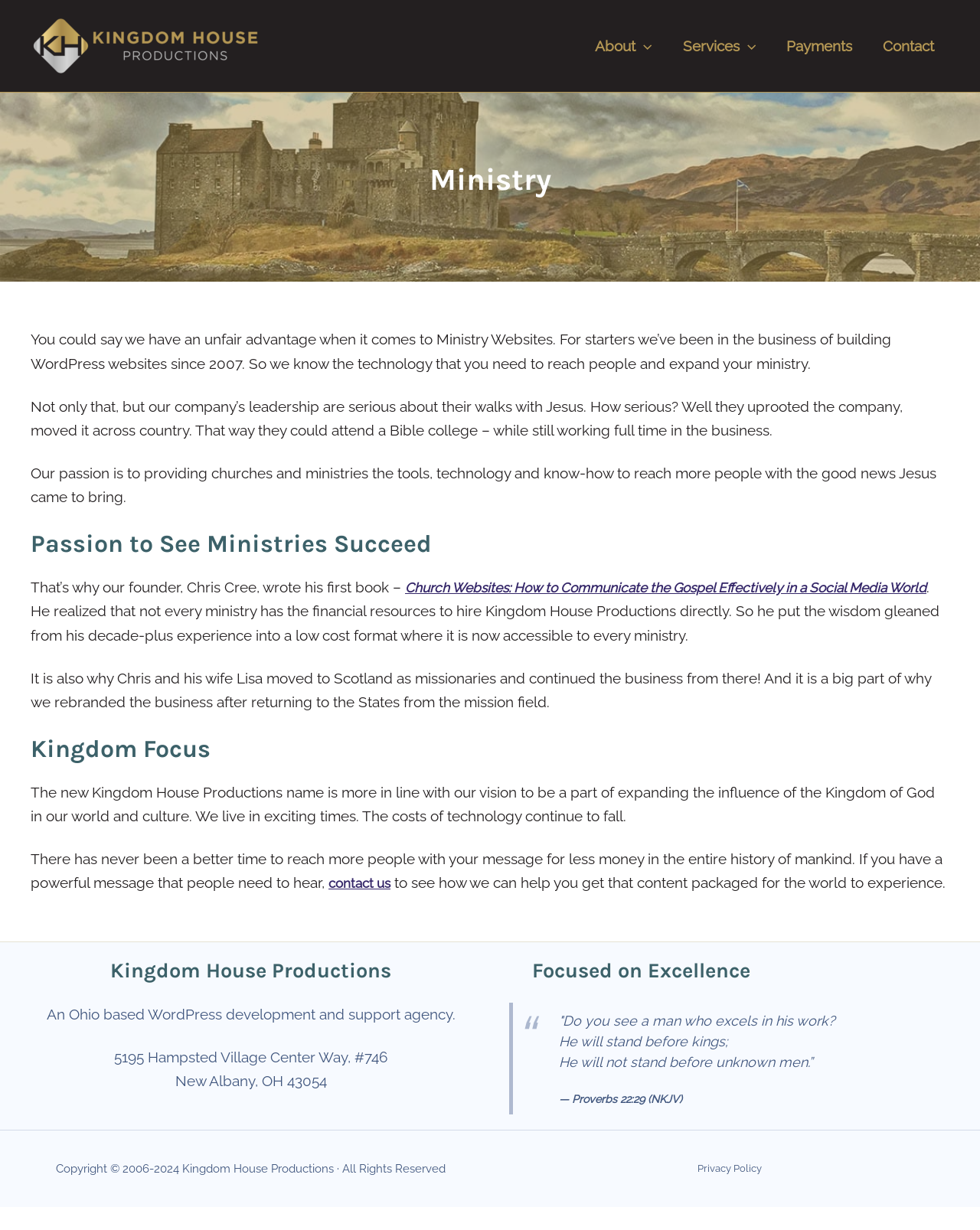Please give the bounding box coordinates of the area that should be clicked to fulfill the following instruction: "Click the Kingdom House Productions logo". The coordinates should be in the format of four float numbers from 0 to 1, i.e., [left, top, right, bottom].

[0.031, 0.029, 0.266, 0.043]